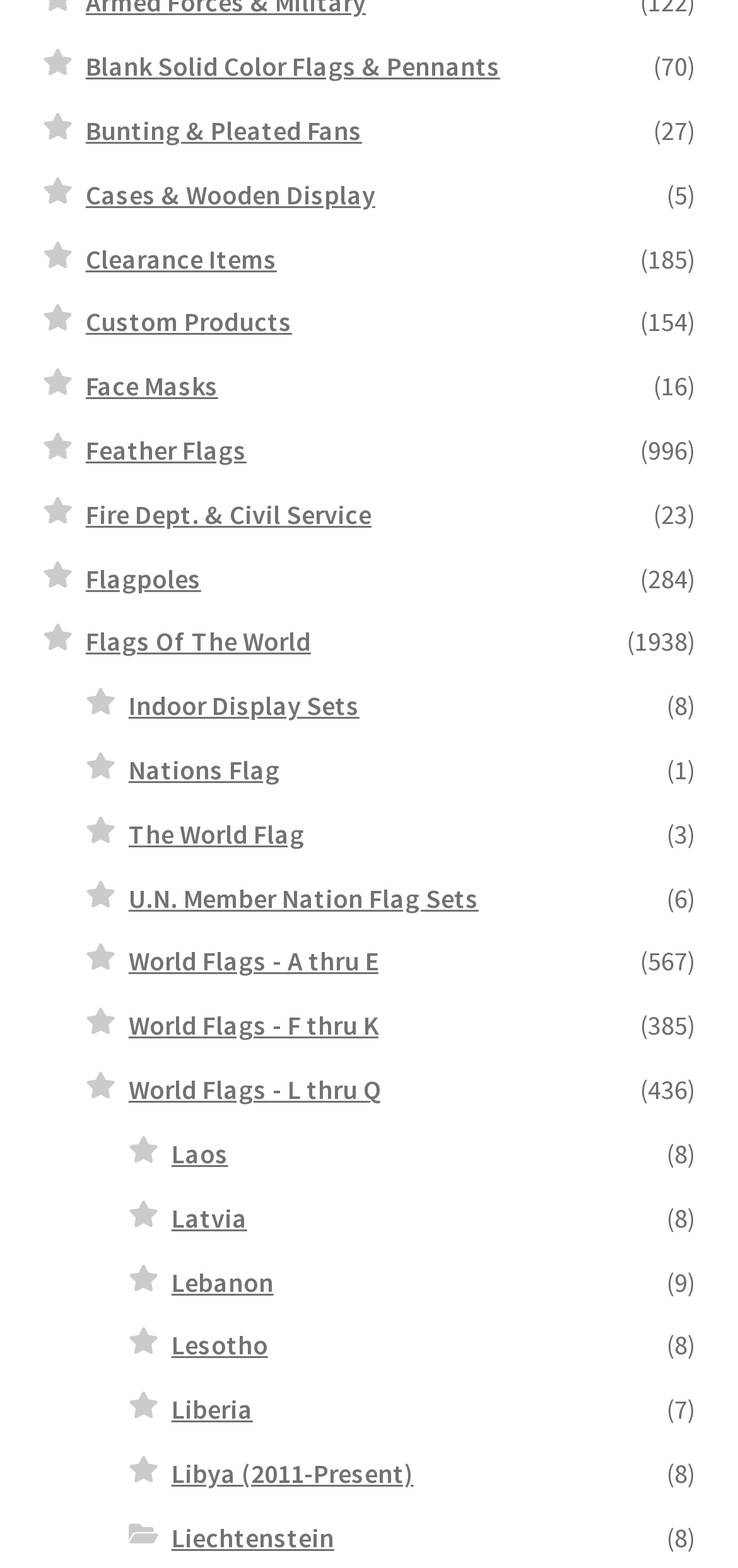Determine the bounding box coordinates of the clickable element necessary to fulfill the instruction: "Discover Liechtenstein". Provide the coordinates as four float numbers within the 0 to 1 range, i.e., [left, top, right, bottom].

[0.232, 0.97, 0.453, 0.991]